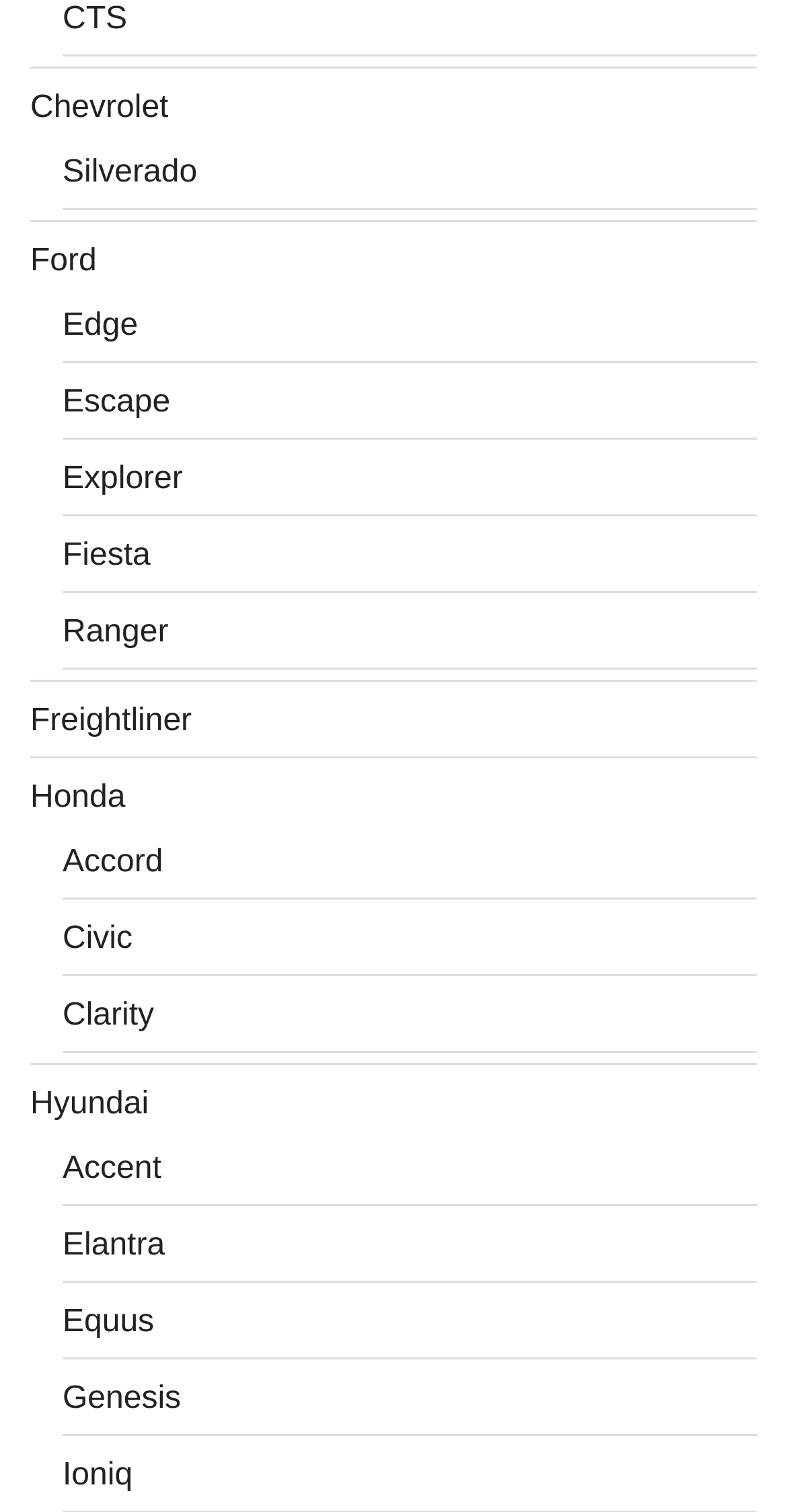Specify the bounding box coordinates of the area that needs to be clicked to achieve the following instruction: "Click on Chevrolet".

[0.038, 0.061, 0.214, 0.083]